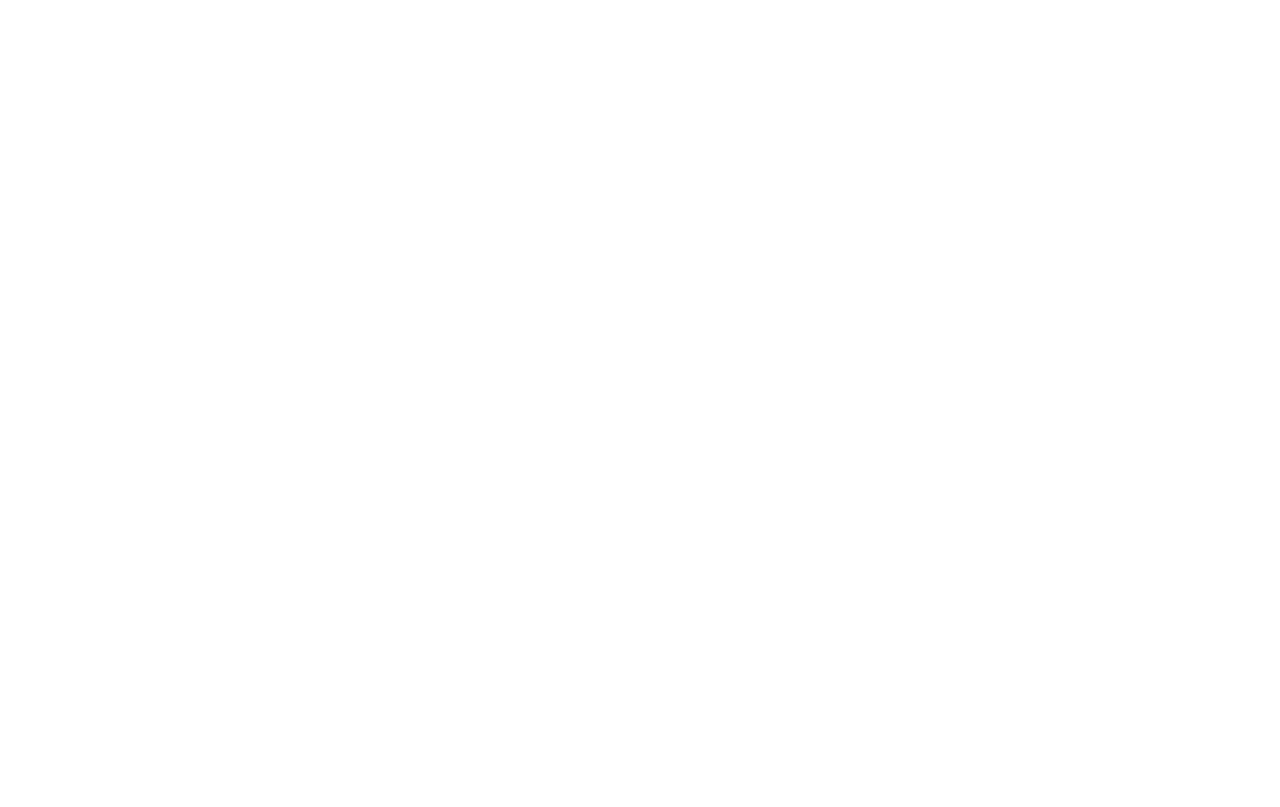Extract the bounding box coordinates for the UI element described as: "Style Guru Bio".

[0.093, 0.3, 0.177, 0.316]